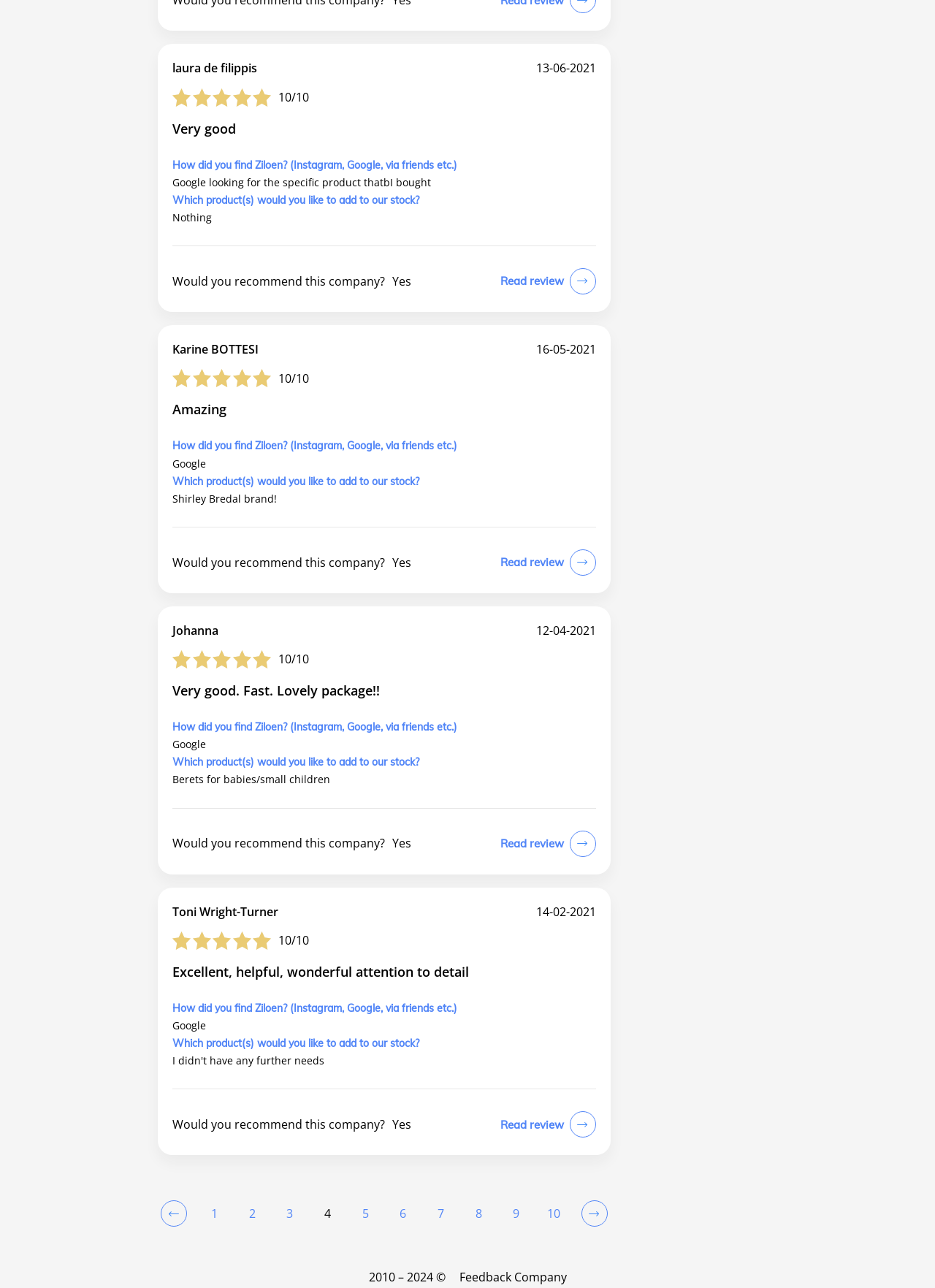Please determine the bounding box coordinates of the element to click on in order to accomplish the following task: "Read review". Ensure the coordinates are four float numbers ranging from 0 to 1, i.e., [left, top, right, bottom].

[0.535, 0.863, 0.637, 0.883]